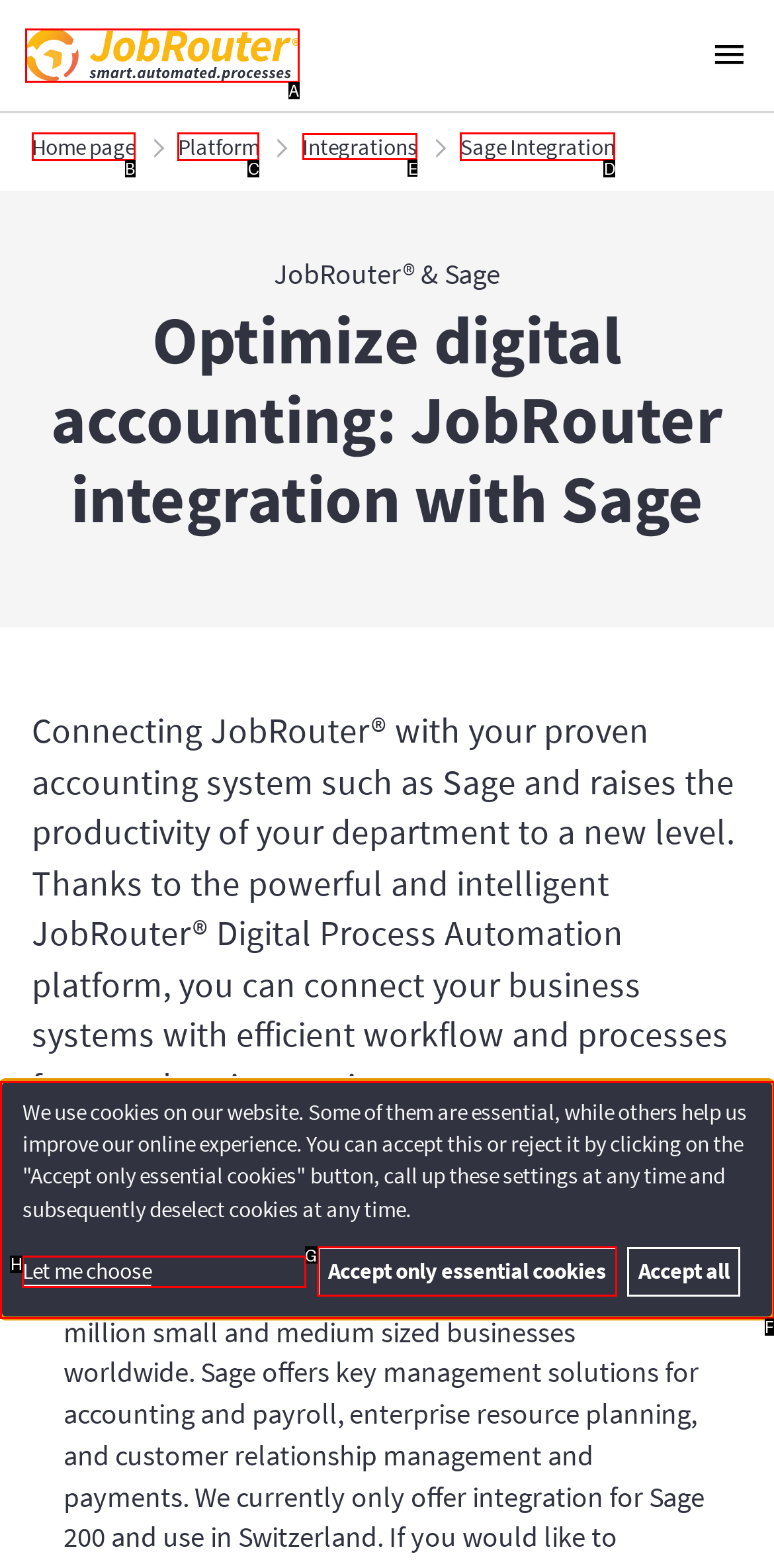Which HTML element should be clicked to fulfill the following task: Explore integrations?
Reply with the letter of the appropriate option from the choices given.

E